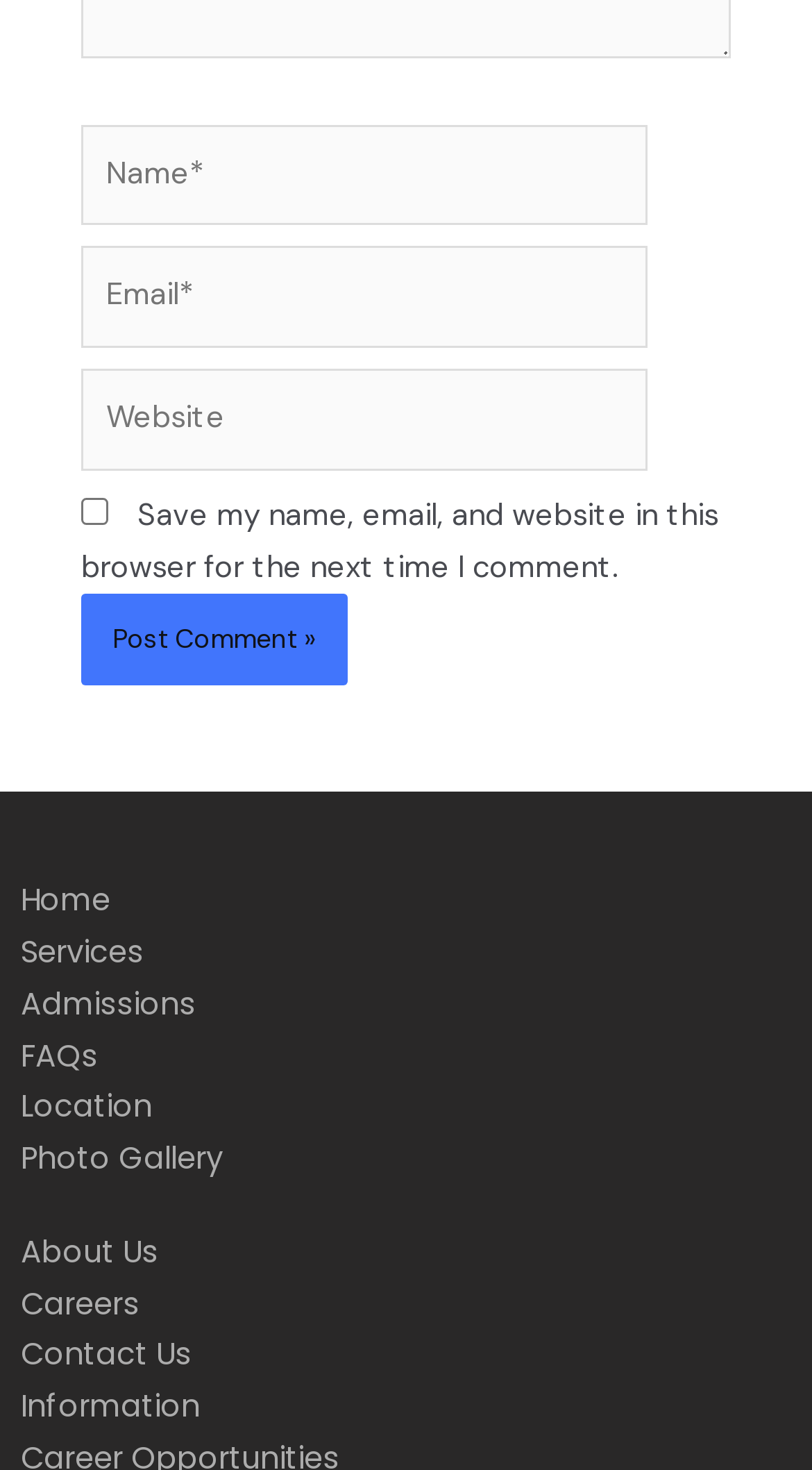What is the label of the button?
Using the information from the image, give a concise answer in one word or a short phrase.

Post Comment »